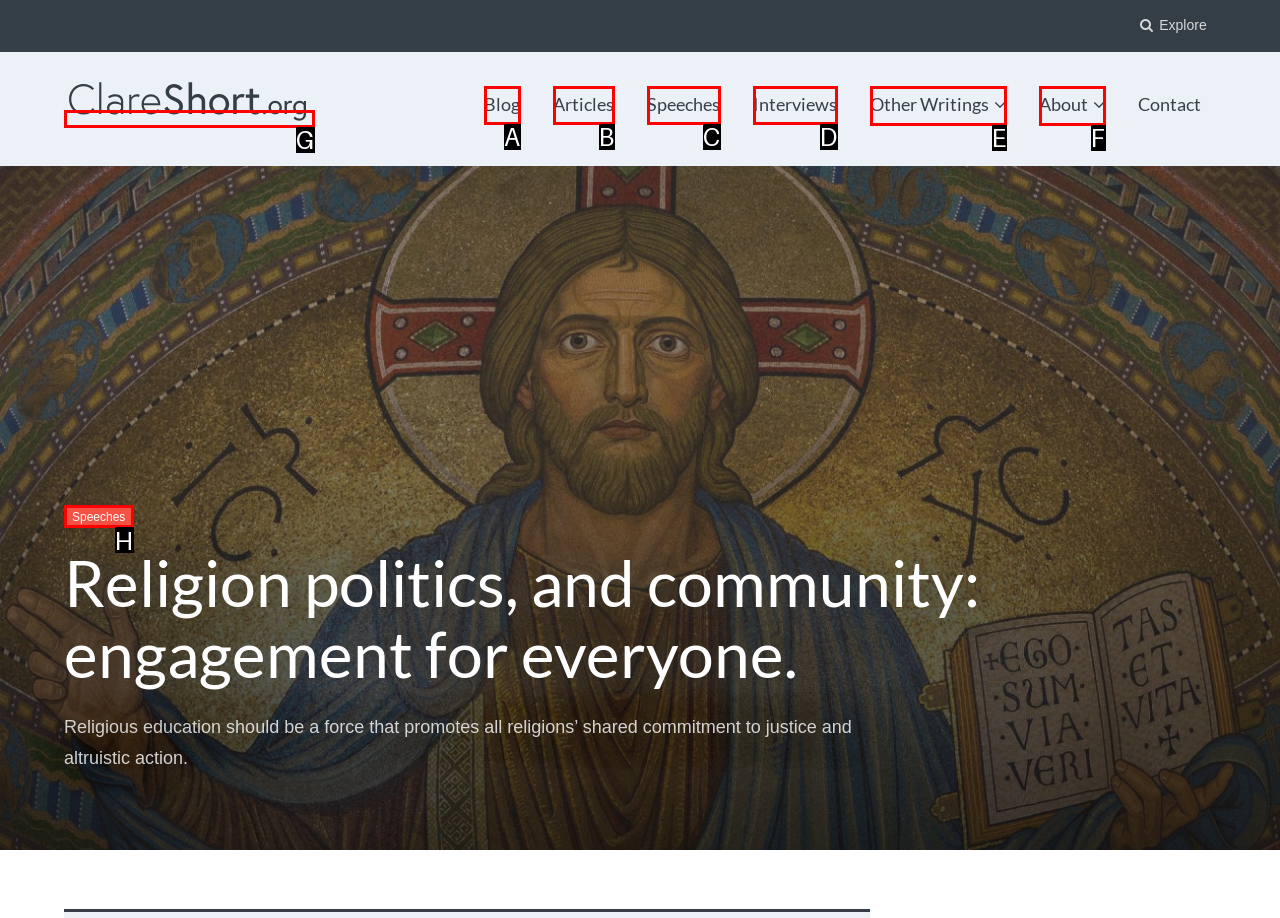Using the description: Other Writings, find the corresponding HTML element. Provide the letter of the matching option directly.

E